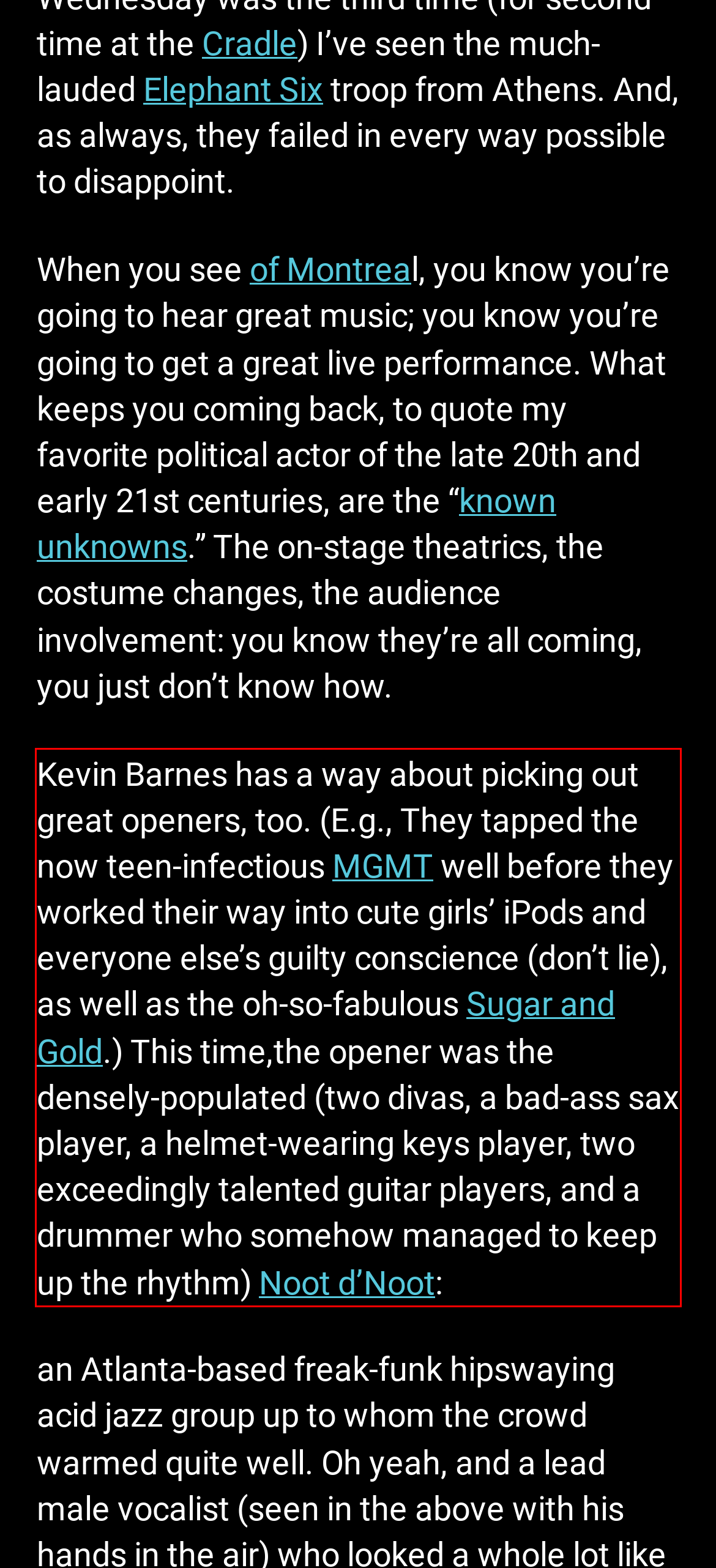Look at the screenshot of the webpage, locate the red rectangle bounding box, and generate the text content that it contains.

Kevin Barnes has a way about picking out great openers, too. (E.g., They tapped the now teen-infectious MGMT well before they worked their way into cute girls’ iPods and everyone else’s guilty conscience (don’t lie), as well as the oh-so-fabulous Sugar and Gold.) This time,the opener was the densely-populated (two divas, a bad-ass sax player, a helmet-wearing keys player, two exceedingly talented guitar players, and a drummer who somehow managed to keep up the rhythm) Noot d’Noot: